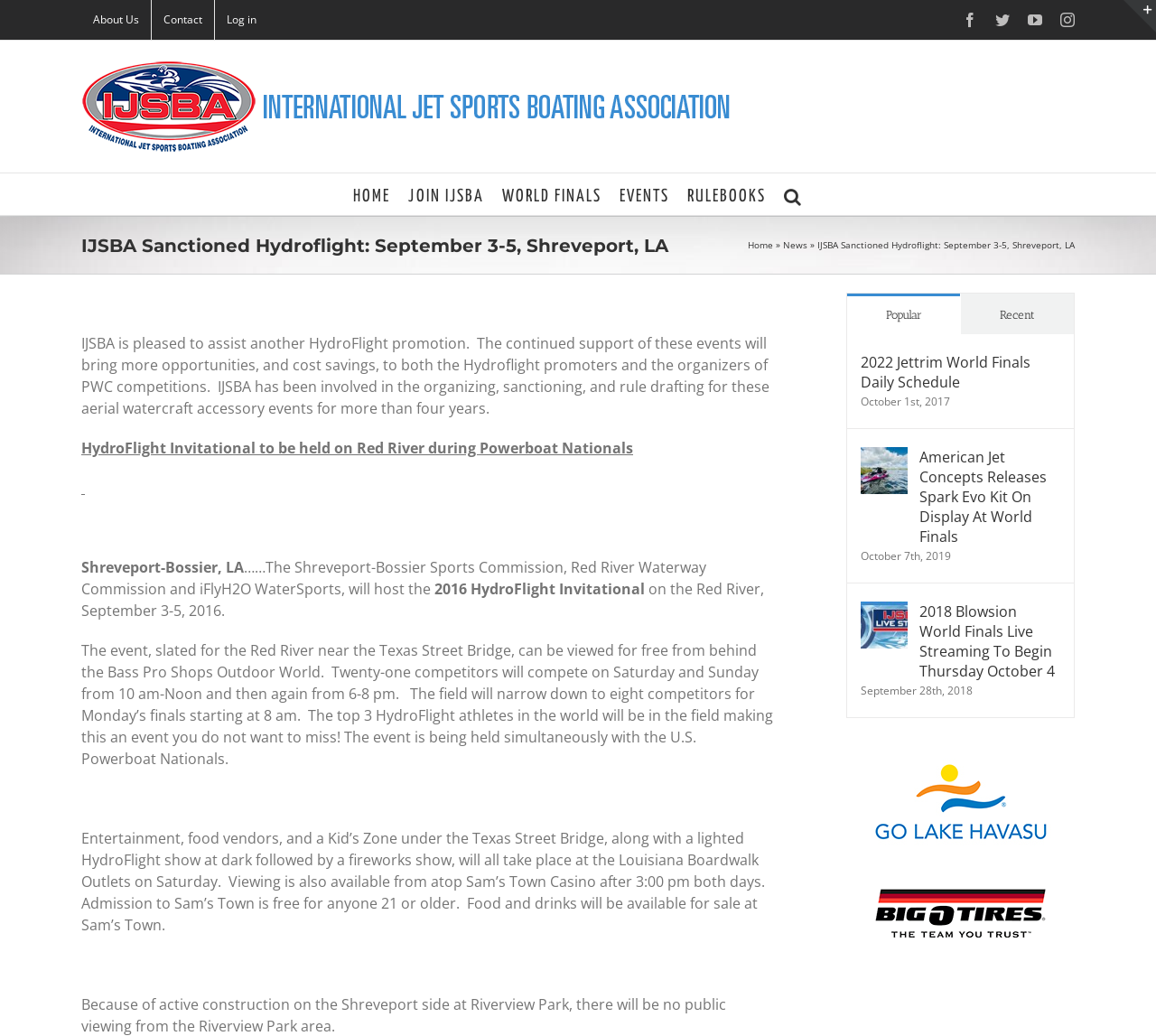Determine the bounding box coordinates for the area that should be clicked to carry out the following instruction: "View the HydroFlight Invitational event details".

[0.07, 0.423, 0.548, 0.442]